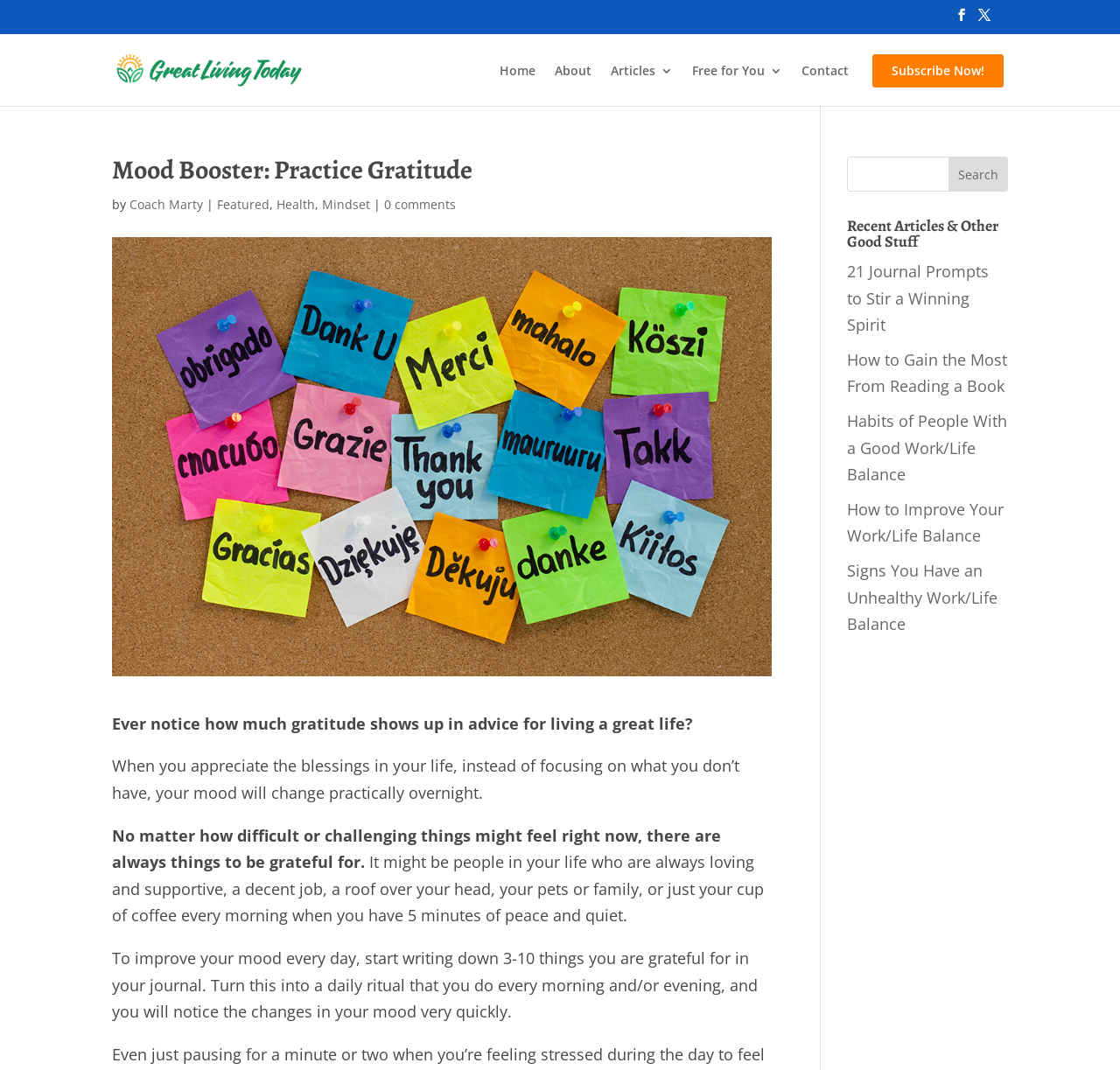Identify the bounding box coordinates for the element you need to click to achieve the following task: "Contact Dr. Diana Armbruster". Provide the bounding box coordinates as four float numbers between 0 and 1, in the form [left, top, right, bottom].

None